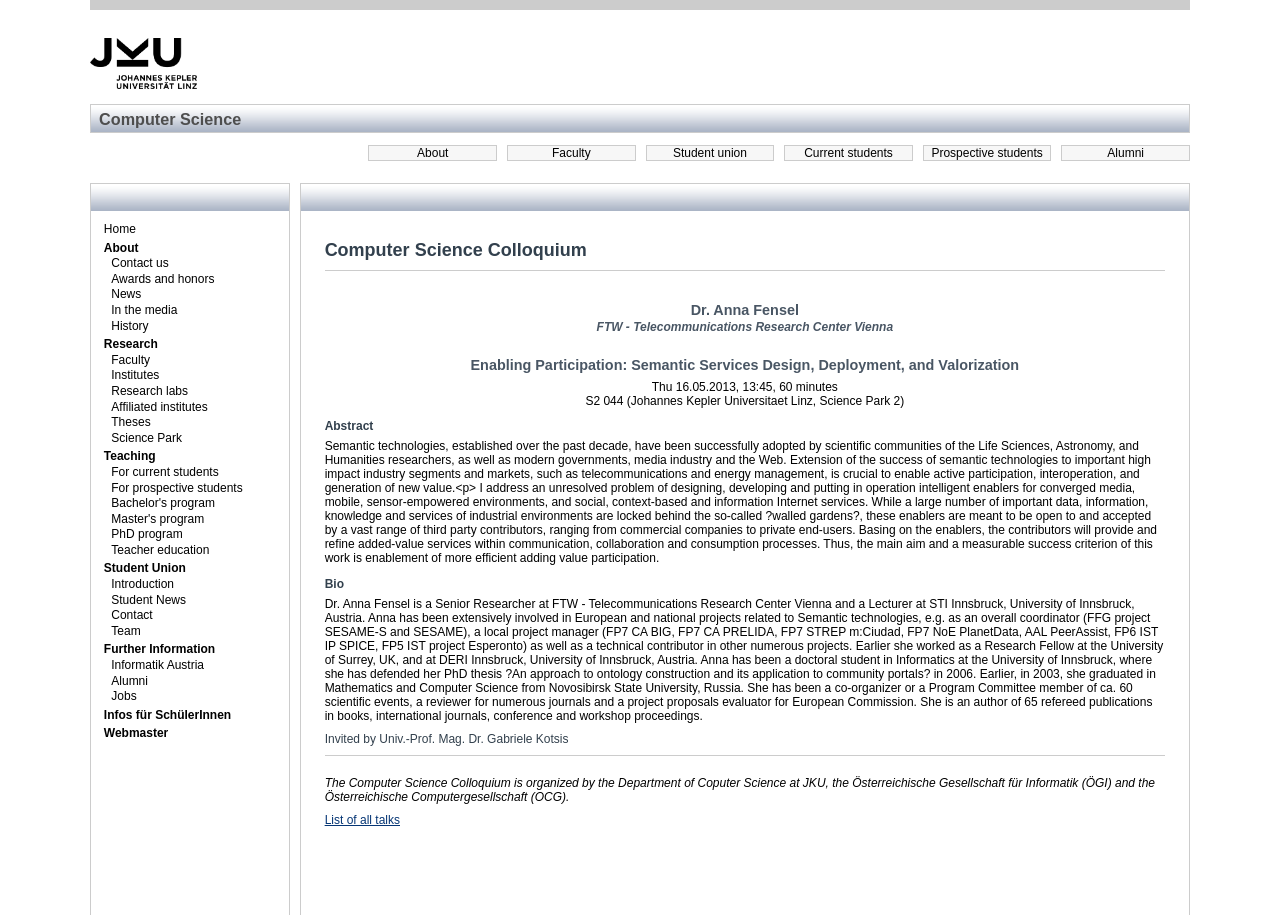Please find and generate the text of the main heading on the webpage.

Computer Science Colloquium